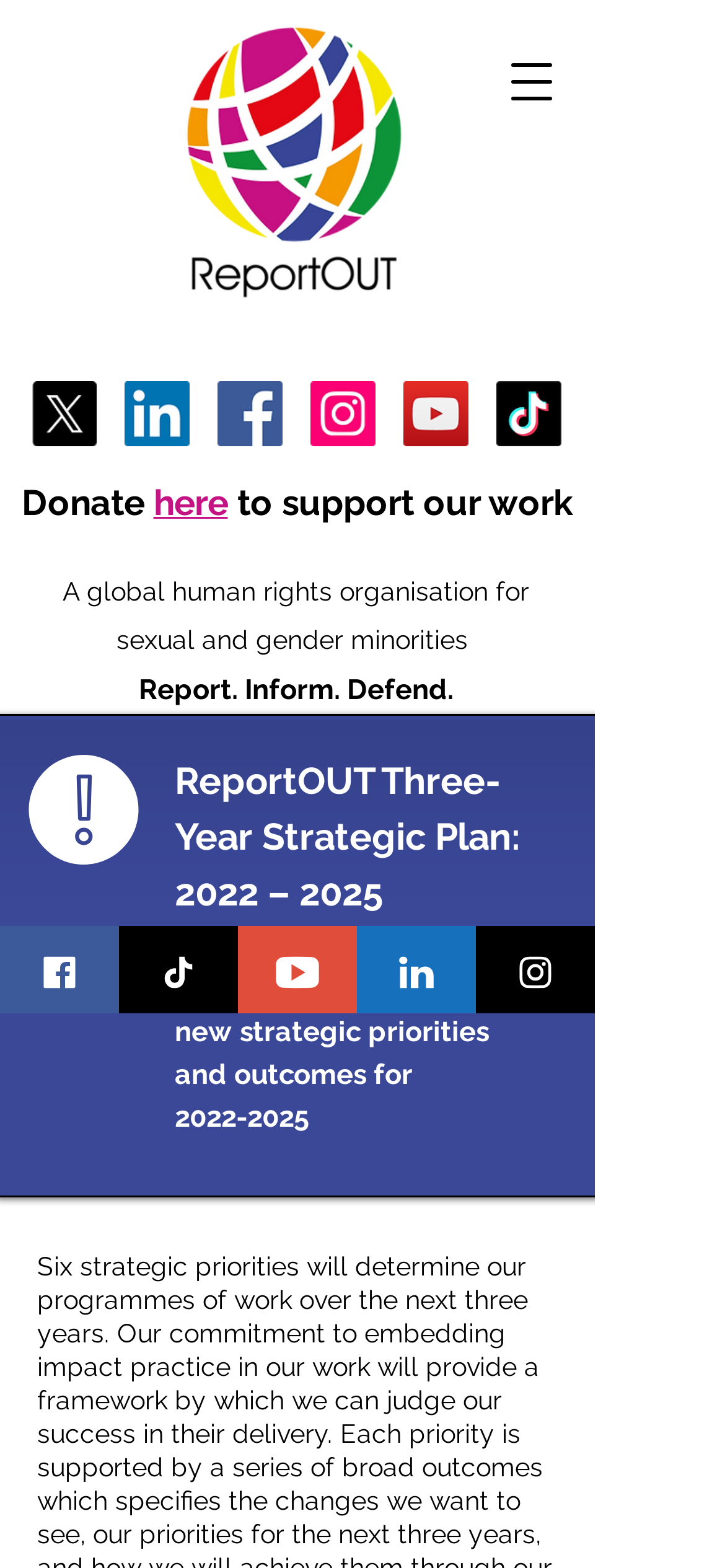Respond with a single word or phrase for the following question: 
What is the purpose of the 'Donate' button?

To support their work